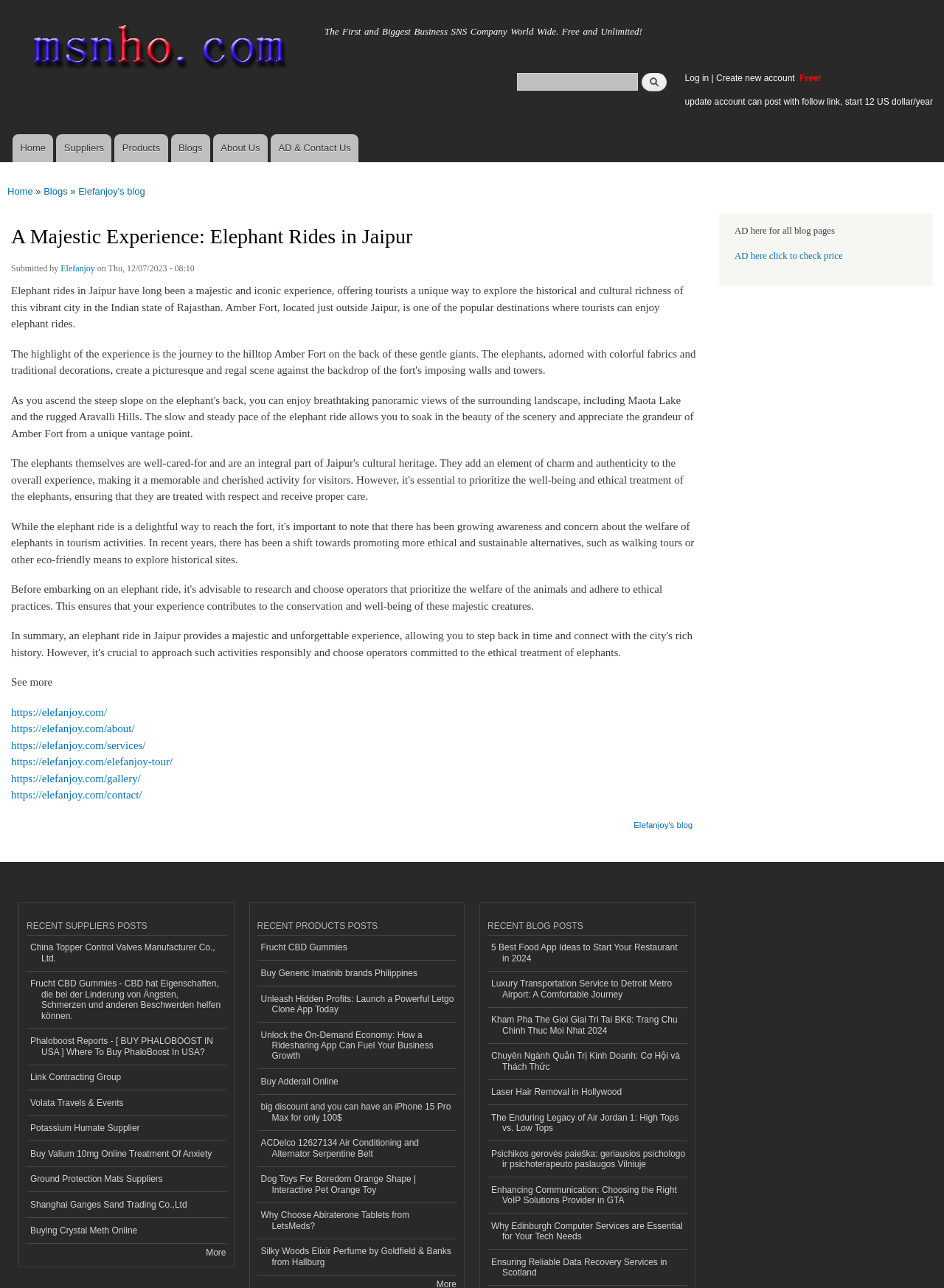Answer the following inquiry with a single word or phrase:
What is the purpose of the search form?

To search the website